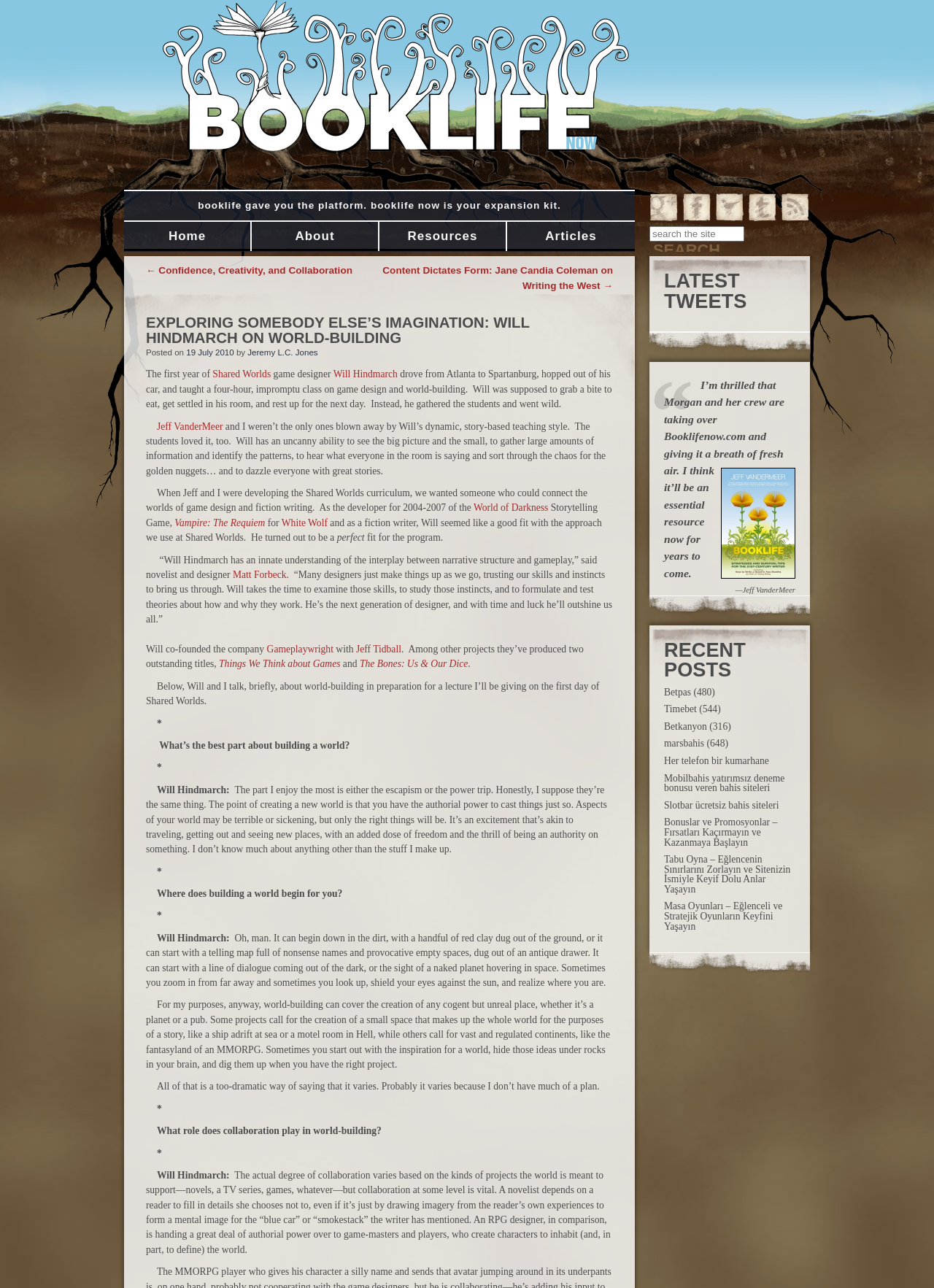Highlight the bounding box coordinates of the region I should click on to meet the following instruction: "Search for something".

[0.695, 0.176, 0.797, 0.188]